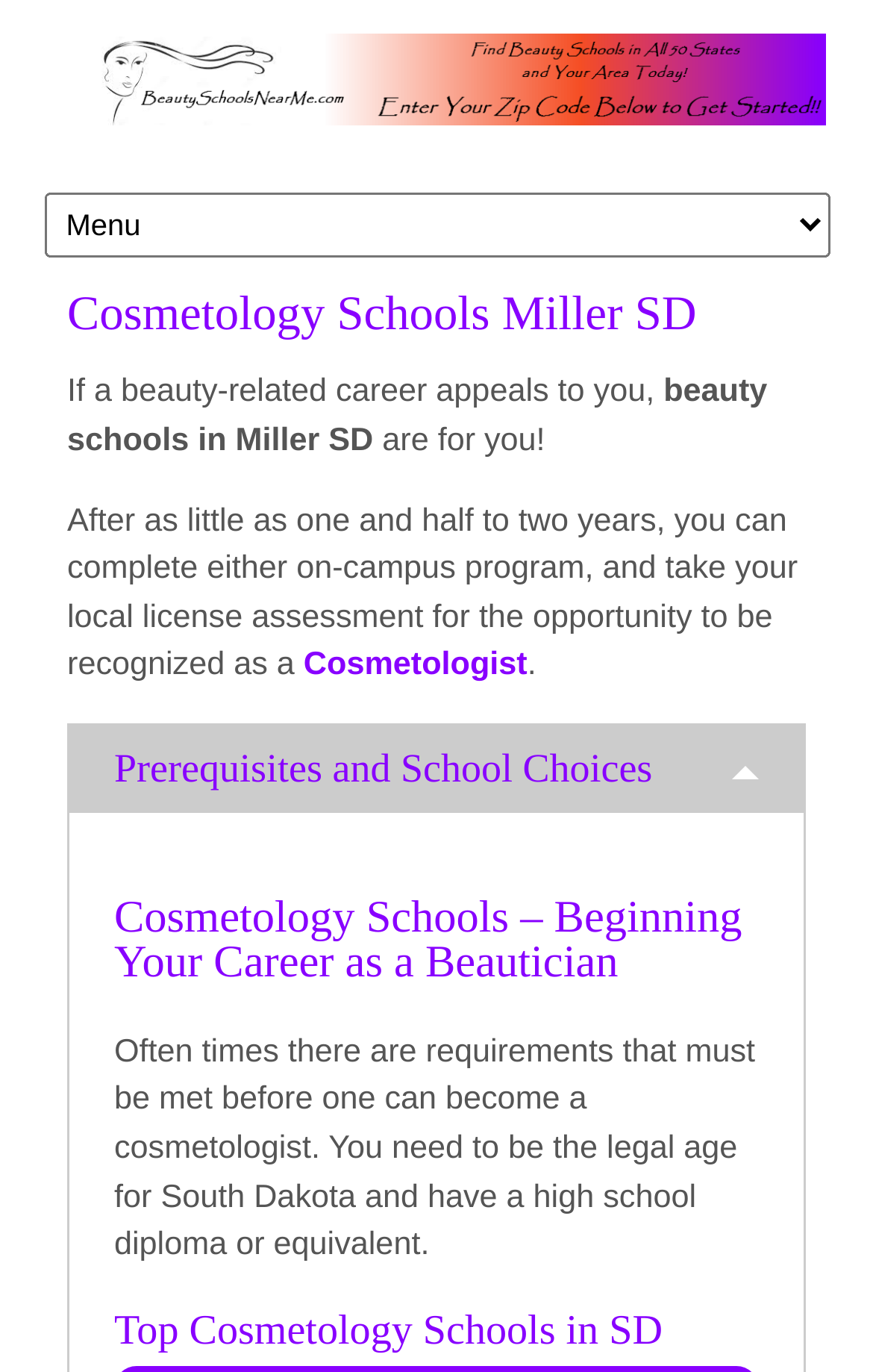Find the bounding box coordinates for the element described here: "Cosmetologist".

[0.348, 0.472, 0.604, 0.498]